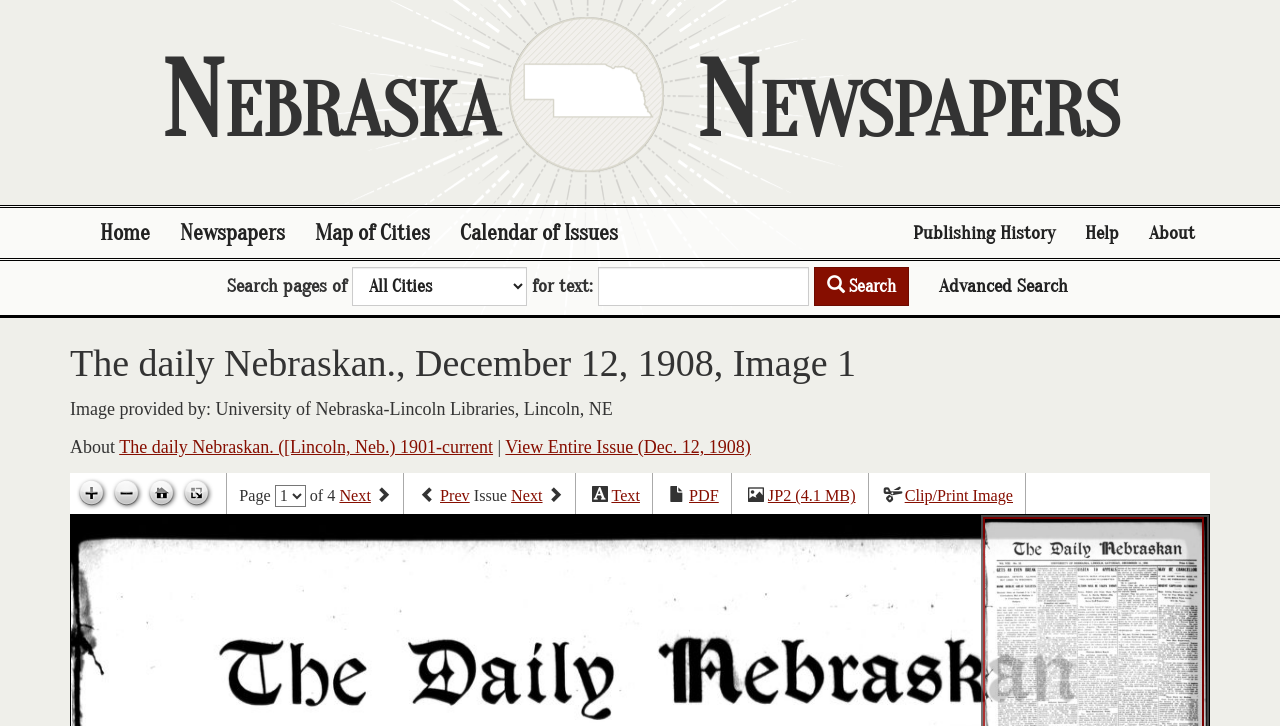What is the name of the newspaper?
Look at the image and provide a detailed response to the question.

The question asks for the name of the newspaper, which can be found in the heading 'The daily Nebraskan., December 12, 1908, Image 1' at the top of the webpage.